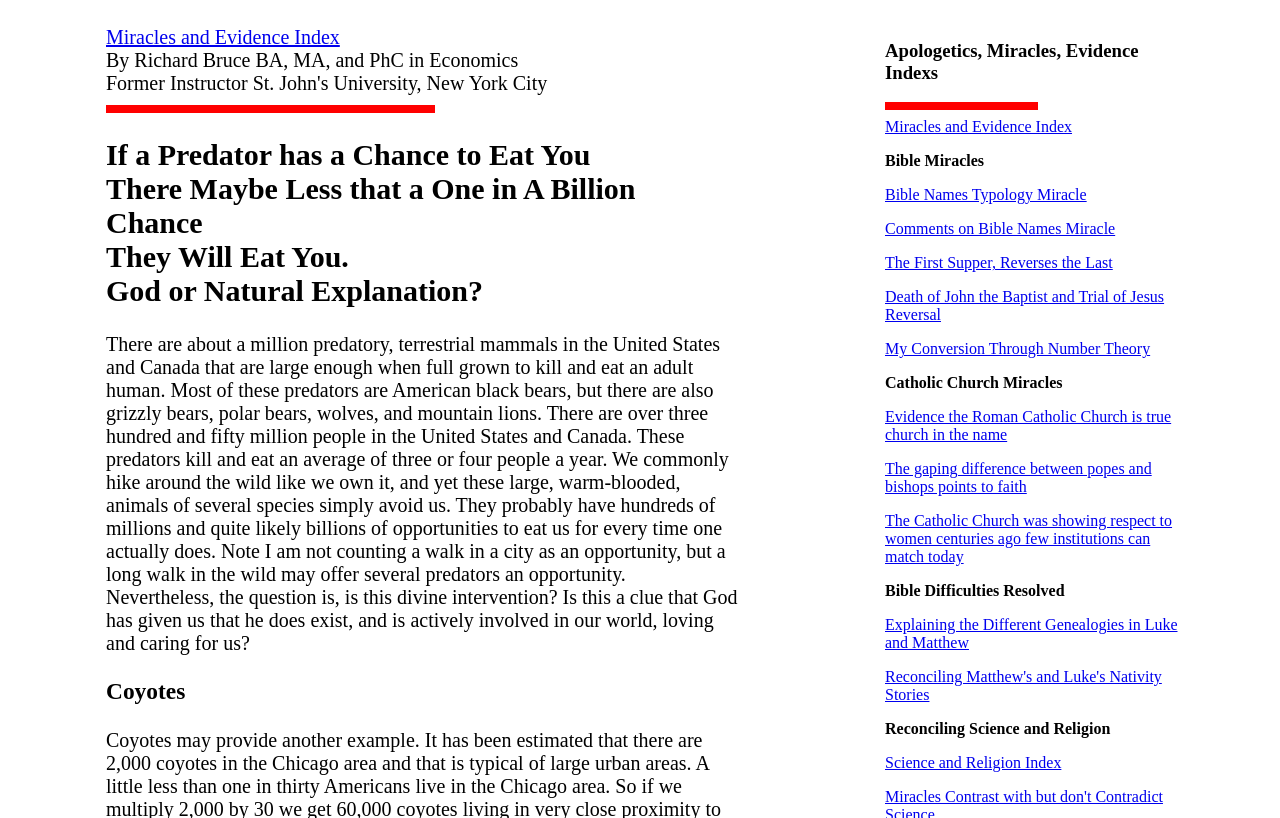Find the bounding box coordinates of the area that needs to be clicked in order to achieve the following instruction: "send an email". The coordinates should be specified as four float numbers between 0 and 1, i.e., [left, top, right, bottom].

None